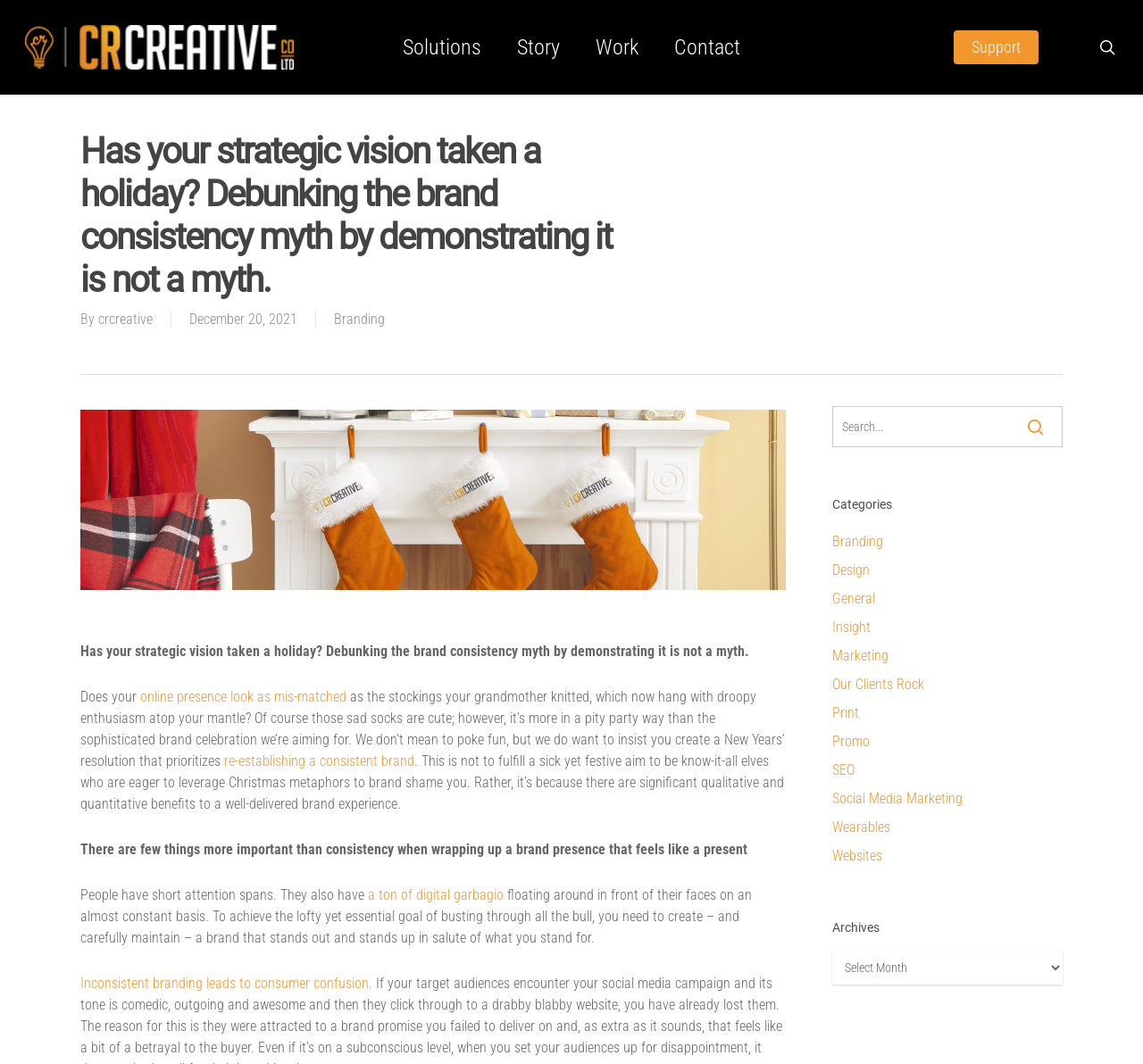Determine the bounding box coordinates of the clickable element necessary to fulfill the instruction: "Click on the 'Solutions' link". Provide the coordinates as four float numbers within the 0 to 1 range, i.e., [left, top, right, bottom].

[0.352, 0.034, 0.421, 0.055]